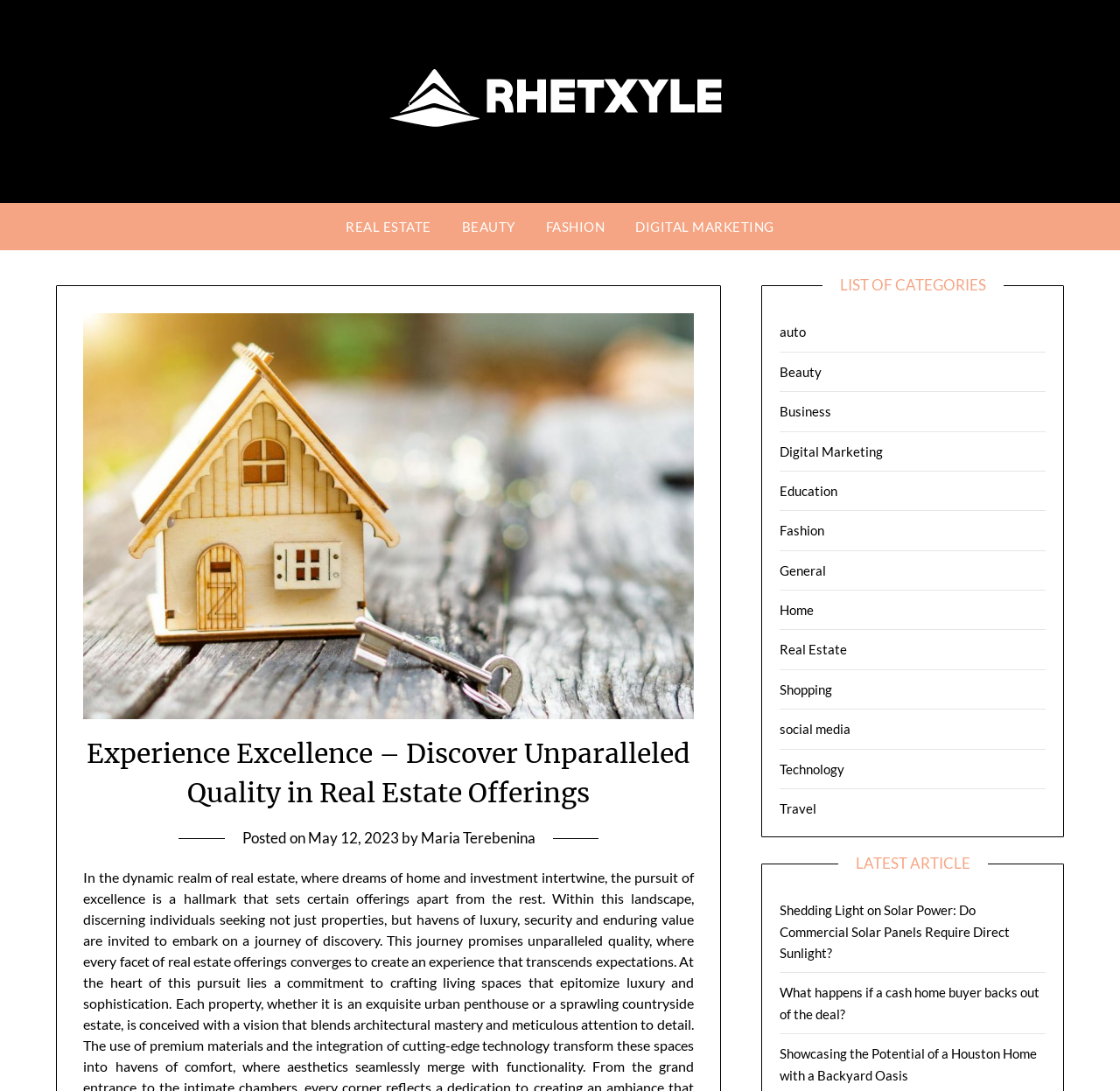Determine the bounding box coordinates of the region to click in order to accomplish the following instruction: "Read the article on What happens if a cash home buyer backs out of the deal". Provide the coordinates as four float numbers between 0 and 1, specifically [left, top, right, bottom].

[0.696, 0.902, 0.928, 0.936]